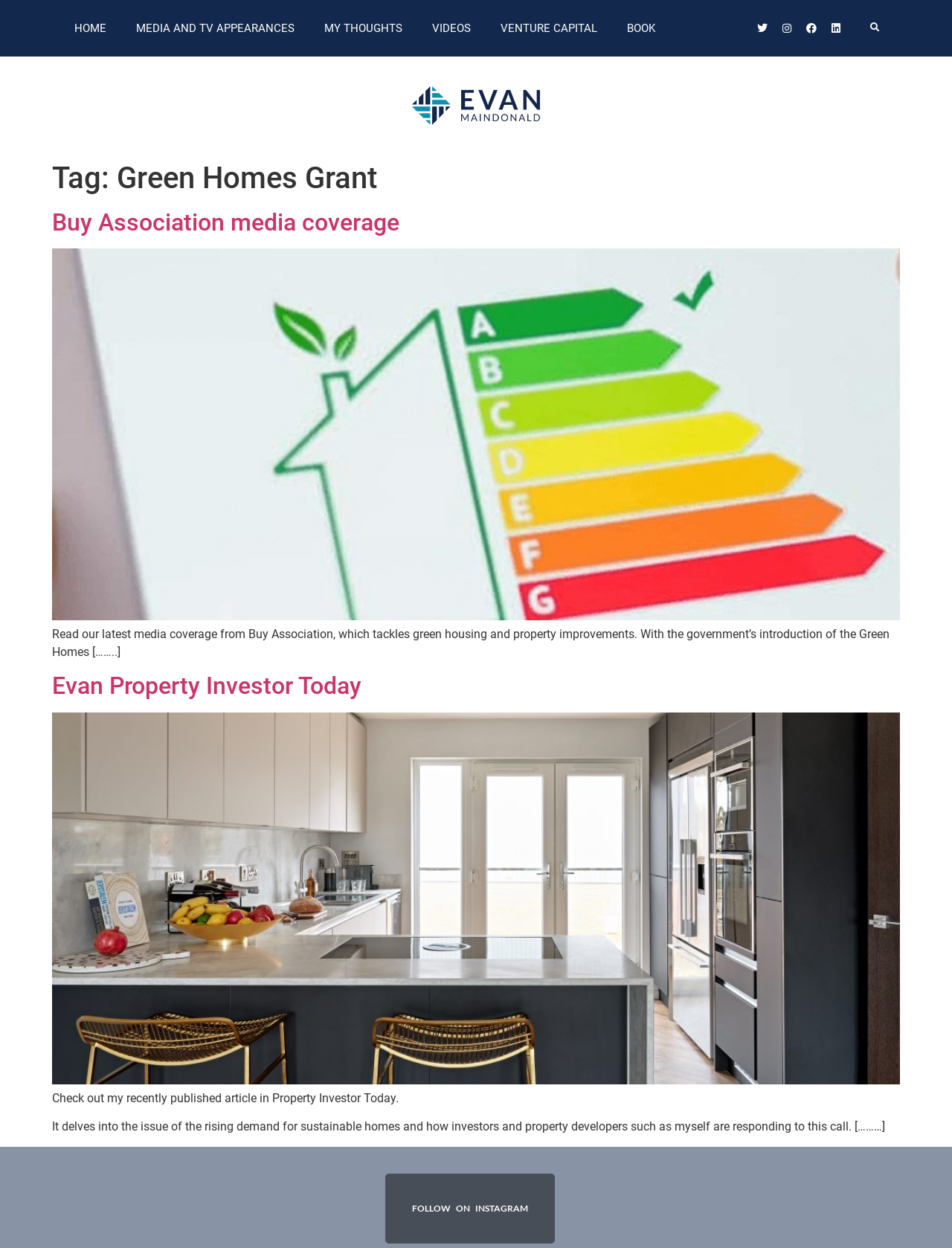Please provide a comprehensive response to the question based on the details in the image: How many social media links are present at the top of the page?

The answer can be found by counting the number of link elements with social media icons, namely Twitter, Instagram, Facebook, and Linkedin, which are located at the top of the page.